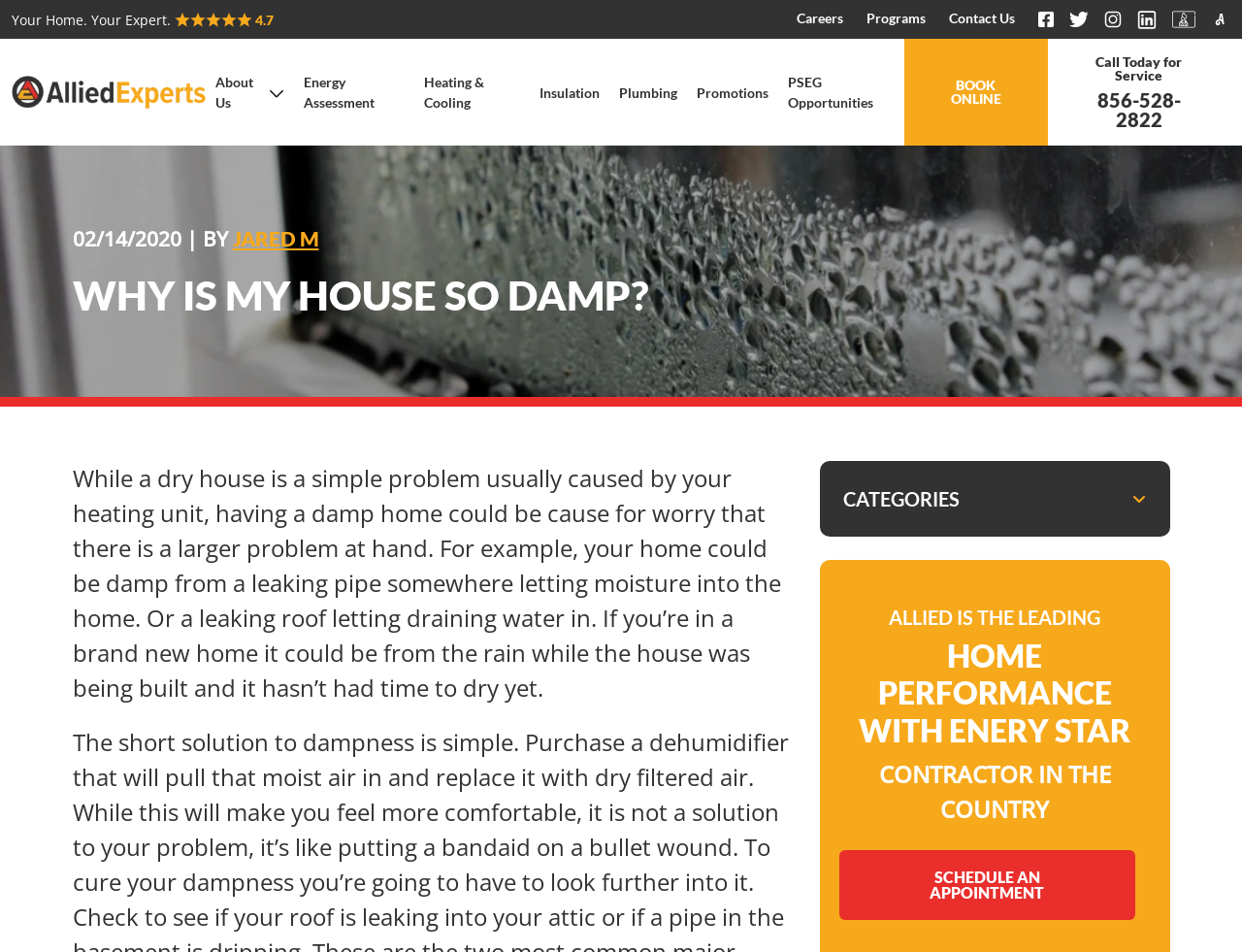Locate the bounding box for the described UI element: "Uncategorized". Ensure the coordinates are four float numbers between 0 and 1, formatted as [left, top, right, bottom].

[0.672, 0.95, 0.796, 0.98]